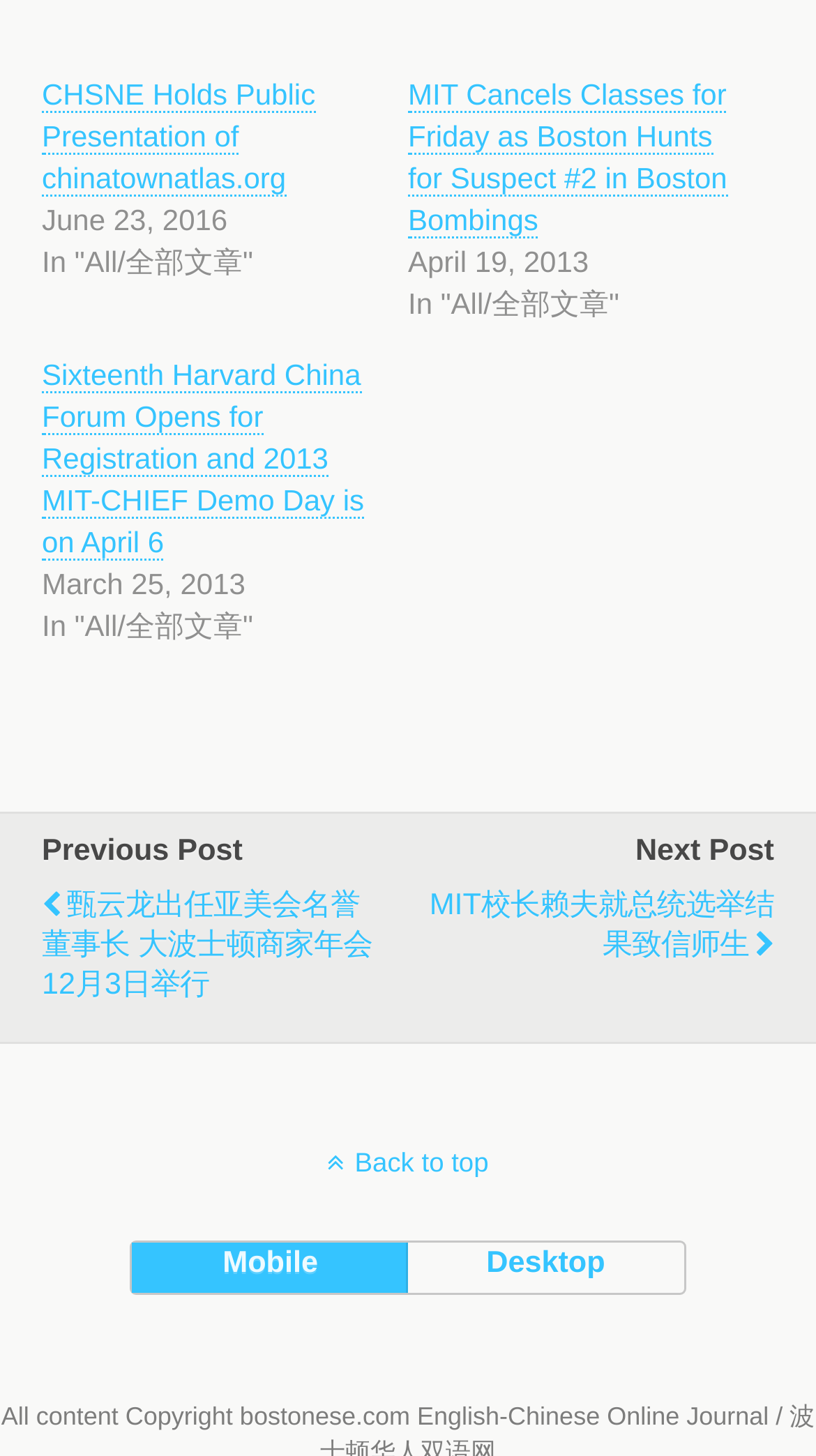Please identify the bounding box coordinates of the area that needs to be clicked to follow this instruction: "Read post from June 23, 2016".

[0.051, 0.139, 0.279, 0.162]